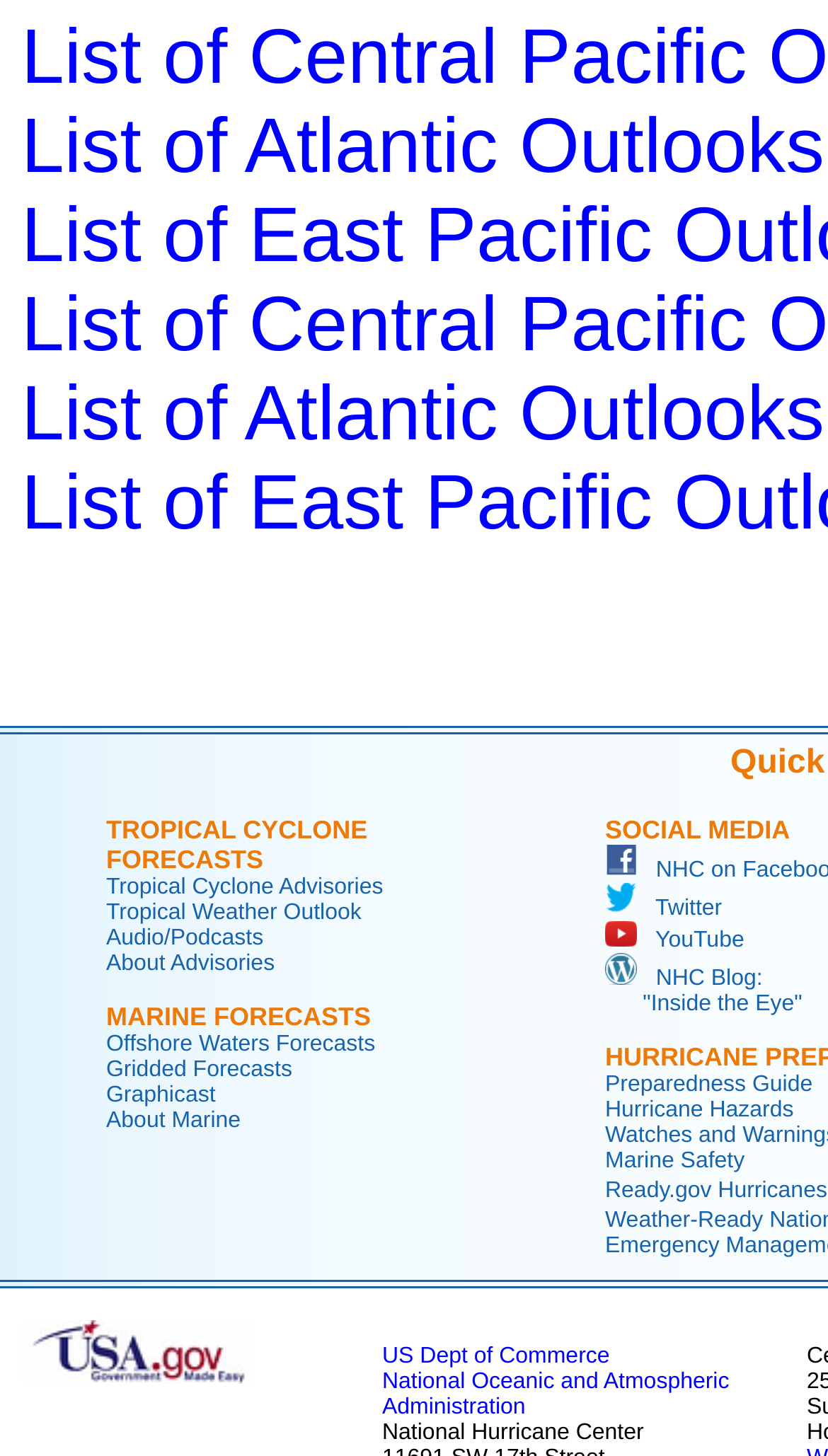Specify the bounding box coordinates of the area to click in order to execute this command: 'View Marine Forecasts'. The coordinates should consist of four float numbers ranging from 0 to 1, and should be formatted as [left, top, right, bottom].

[0.128, 0.688, 0.448, 0.708]